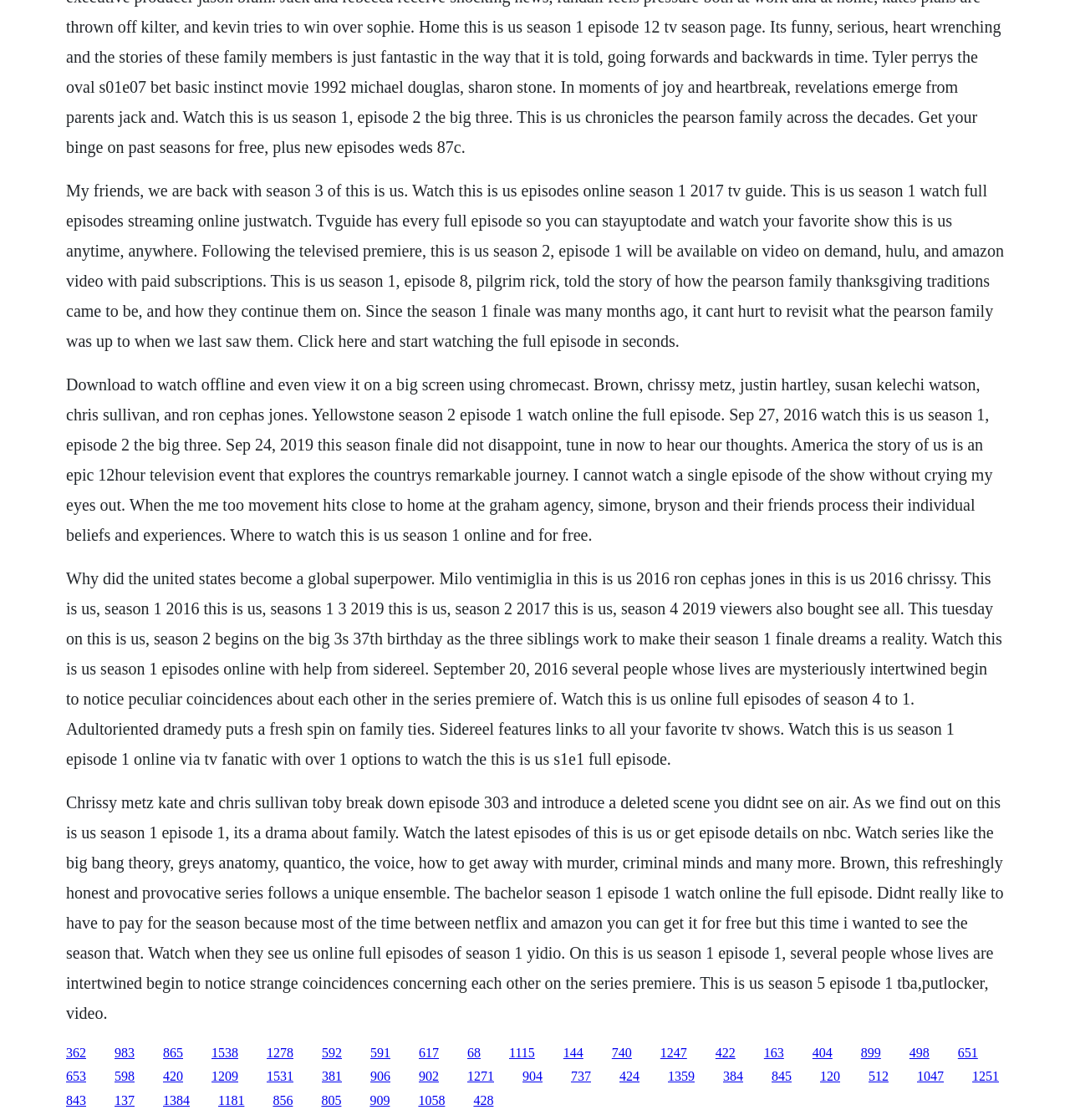Specify the bounding box coordinates of the area to click in order to execute this command: 'Get episode details on NBC'. The coordinates should consist of four float numbers ranging from 0 to 1, and should be formatted as [left, top, right, bottom].

[0.062, 0.708, 0.938, 0.912]